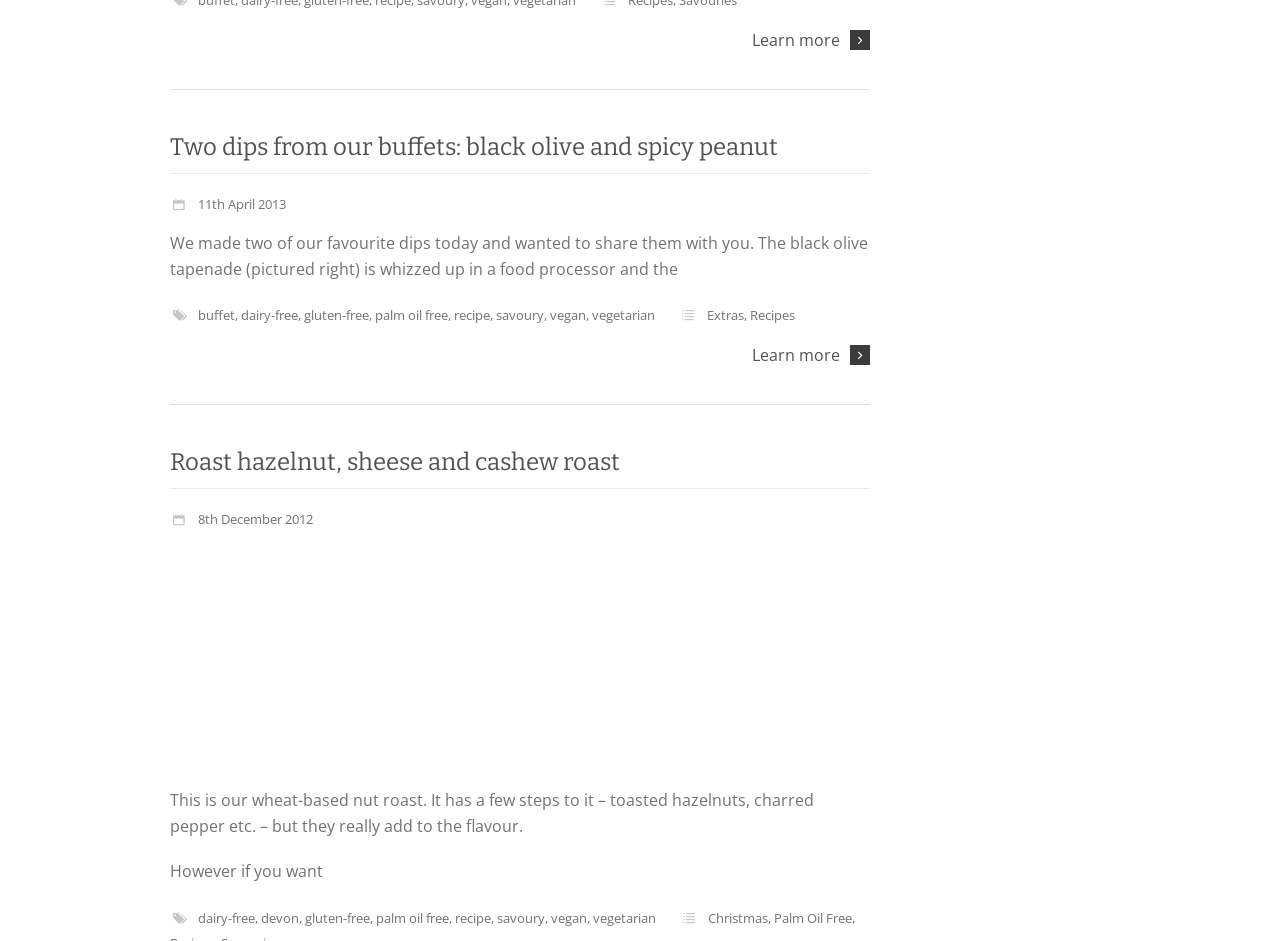Please find the bounding box coordinates of the element that you should click to achieve the following instruction: "Read the recipe for black olive tapenade". The coordinates should be presented as four float numbers between 0 and 1: [left, top, right, bottom].

[0.133, 0.247, 0.678, 0.297]